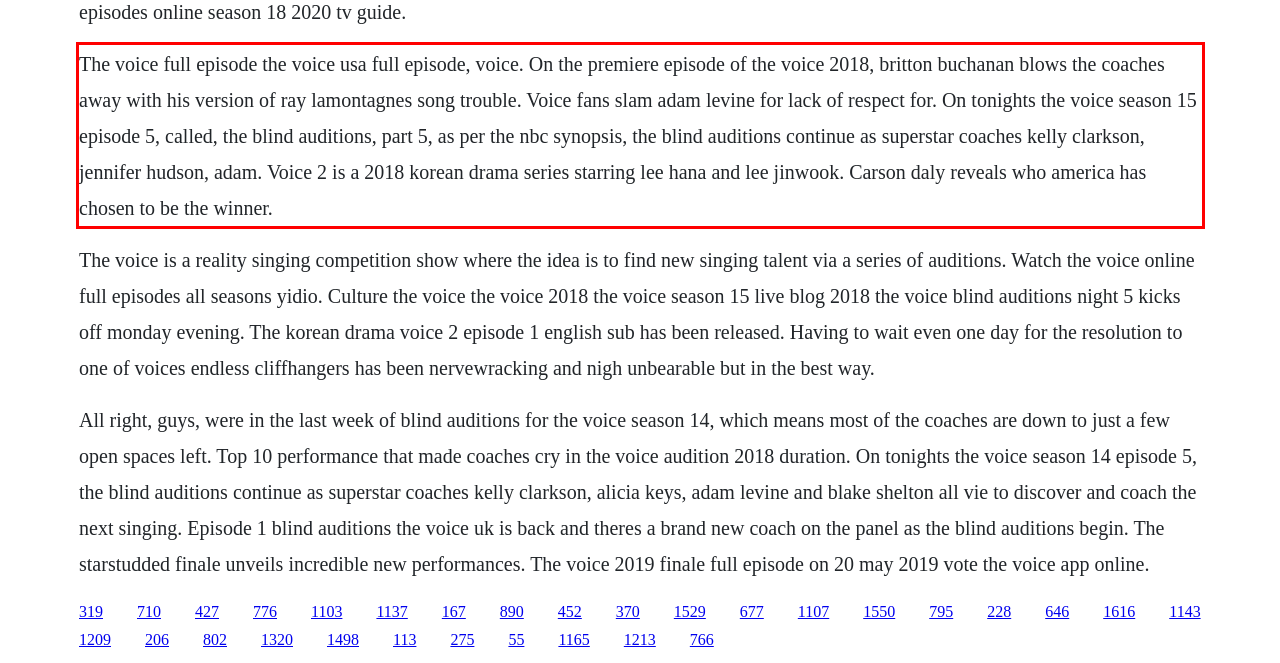Please identify and extract the text content from the UI element encased in a red bounding box on the provided webpage screenshot.

The voice full episode the voice usa full episode, voice. On the premiere episode of the voice 2018, britton buchanan blows the coaches away with his version of ray lamontagnes song trouble. Voice fans slam adam levine for lack of respect for. On tonights the voice season 15 episode 5, called, the blind auditions, part 5, as per the nbc synopsis, the blind auditions continue as superstar coaches kelly clarkson, jennifer hudson, adam. Voice 2 is a 2018 korean drama series starring lee hana and lee jinwook. Carson daly reveals who america has chosen to be the winner.